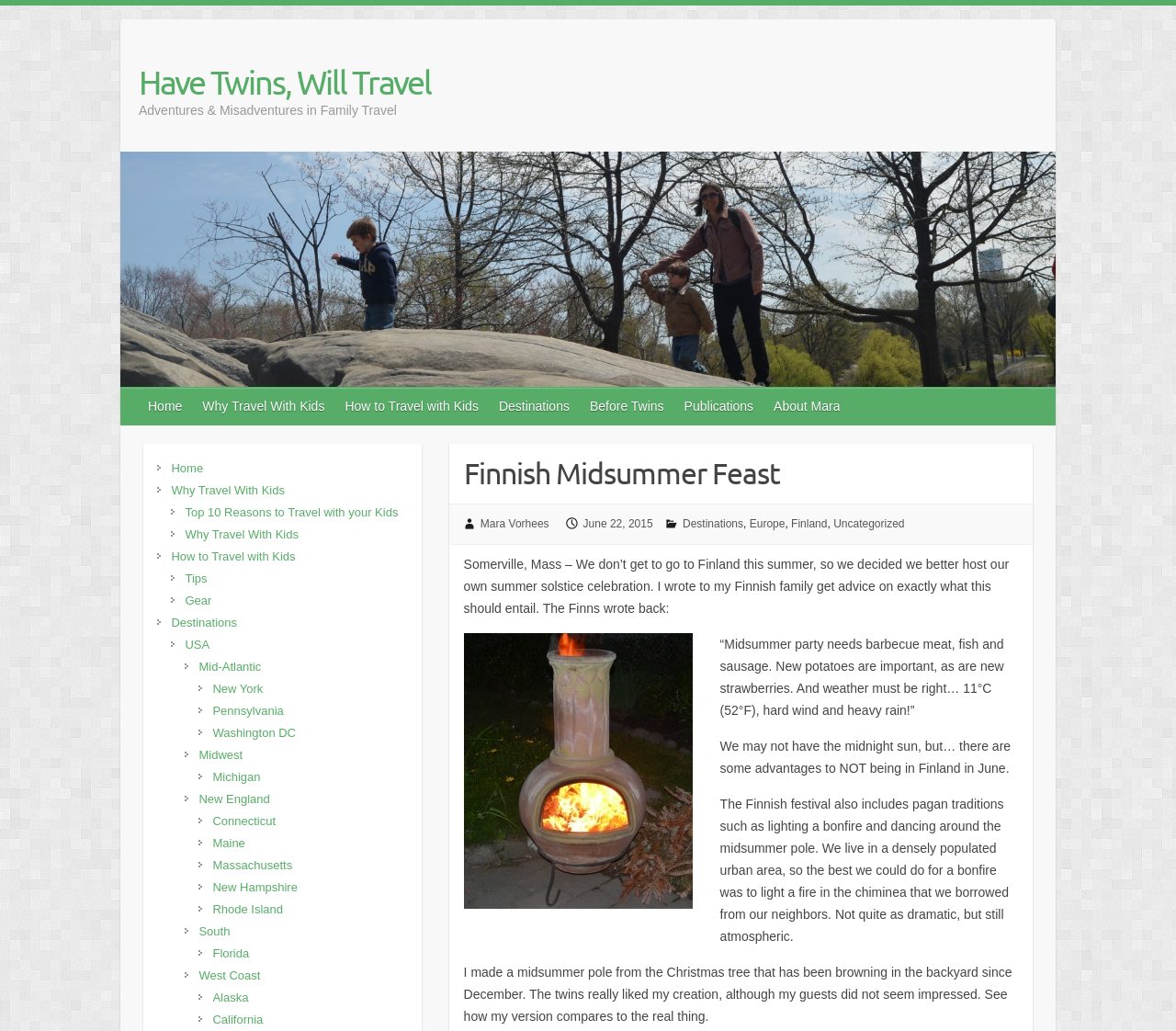Specify the bounding box coordinates of the area to click in order to execute this command: 'click on the About Us link'. The coordinates should consist of four float numbers ranging from 0 to 1, and should be formatted as [left, top, right, bottom].

None